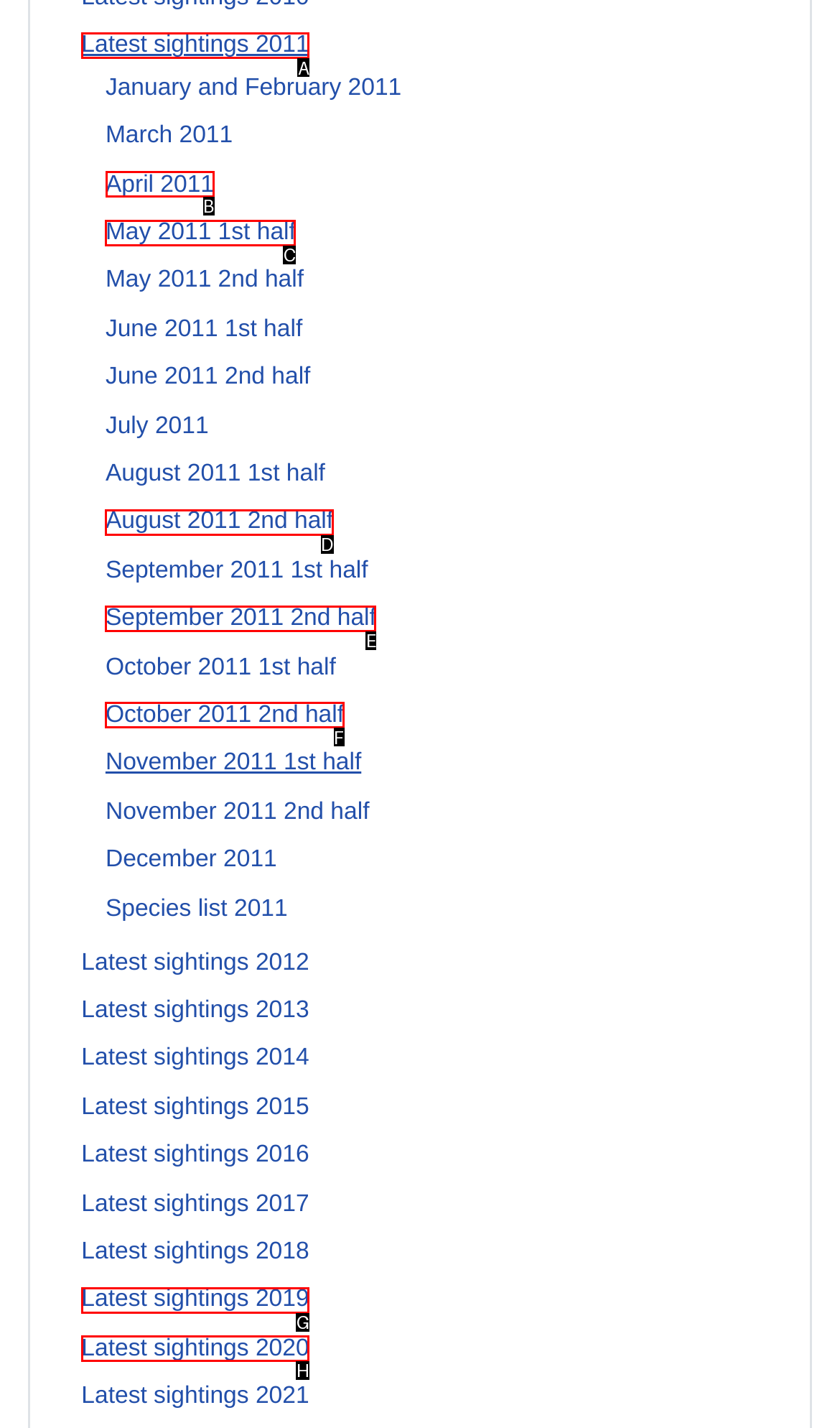Indicate the HTML element that should be clicked to perform the task: See latest sightings in April 2011 Reply with the letter corresponding to the chosen option.

B